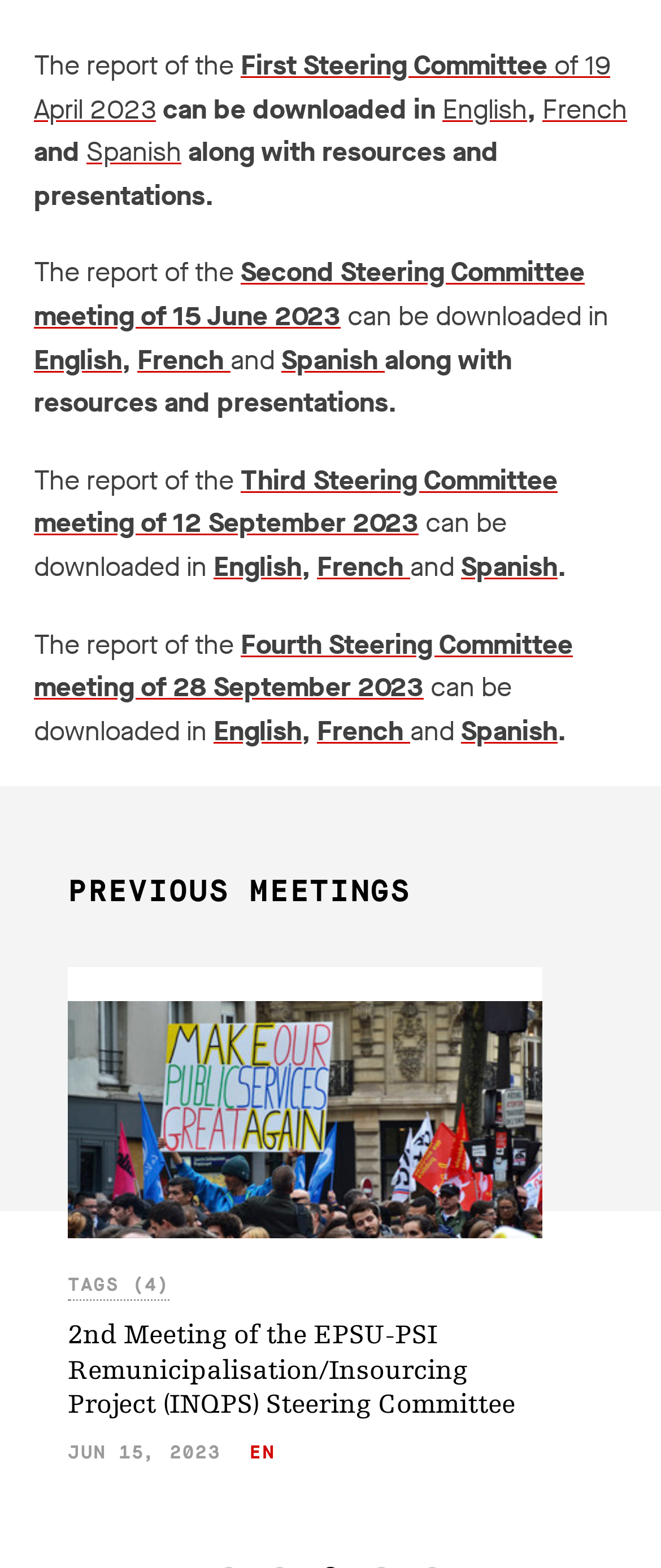Kindly respond to the following question with a single word or a brief phrase: 
Can the report of the Third Steering Committee meeting be downloaded in French?

Yes